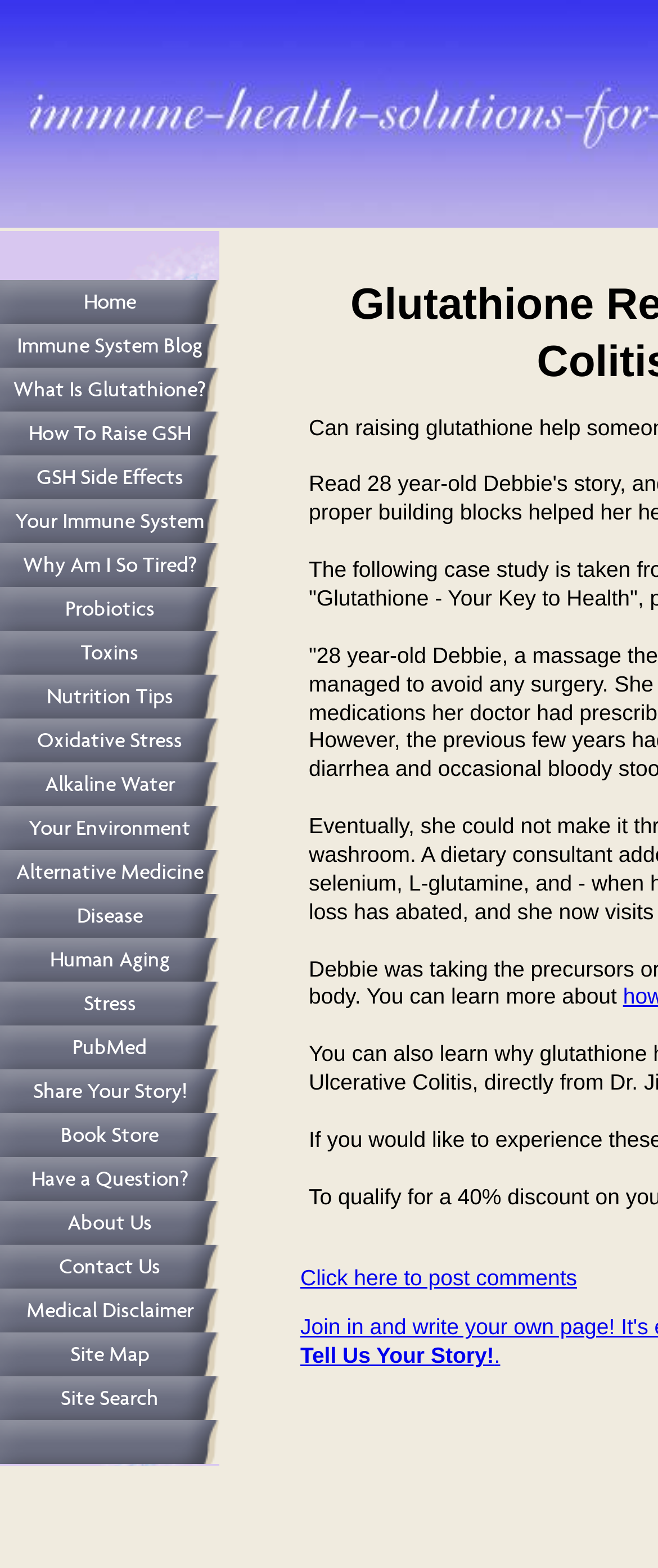How many links are there on the left side of the webpage? Analyze the screenshot and reply with just one word or a short phrase.

23